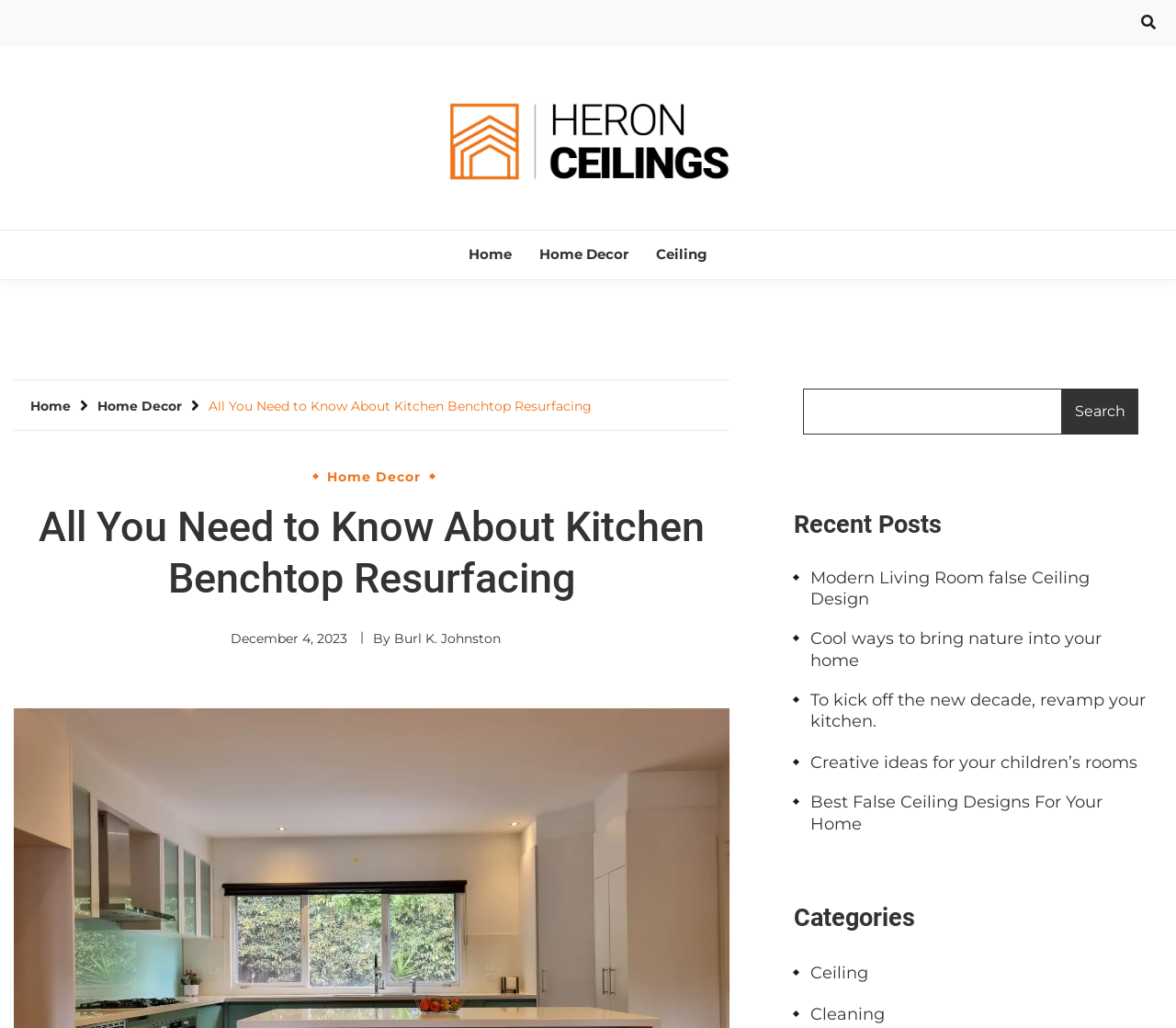Identify the bounding box coordinates for the UI element described as: "parent_node: HERON CEILINGS".

[0.376, 0.089, 0.624, 0.179]